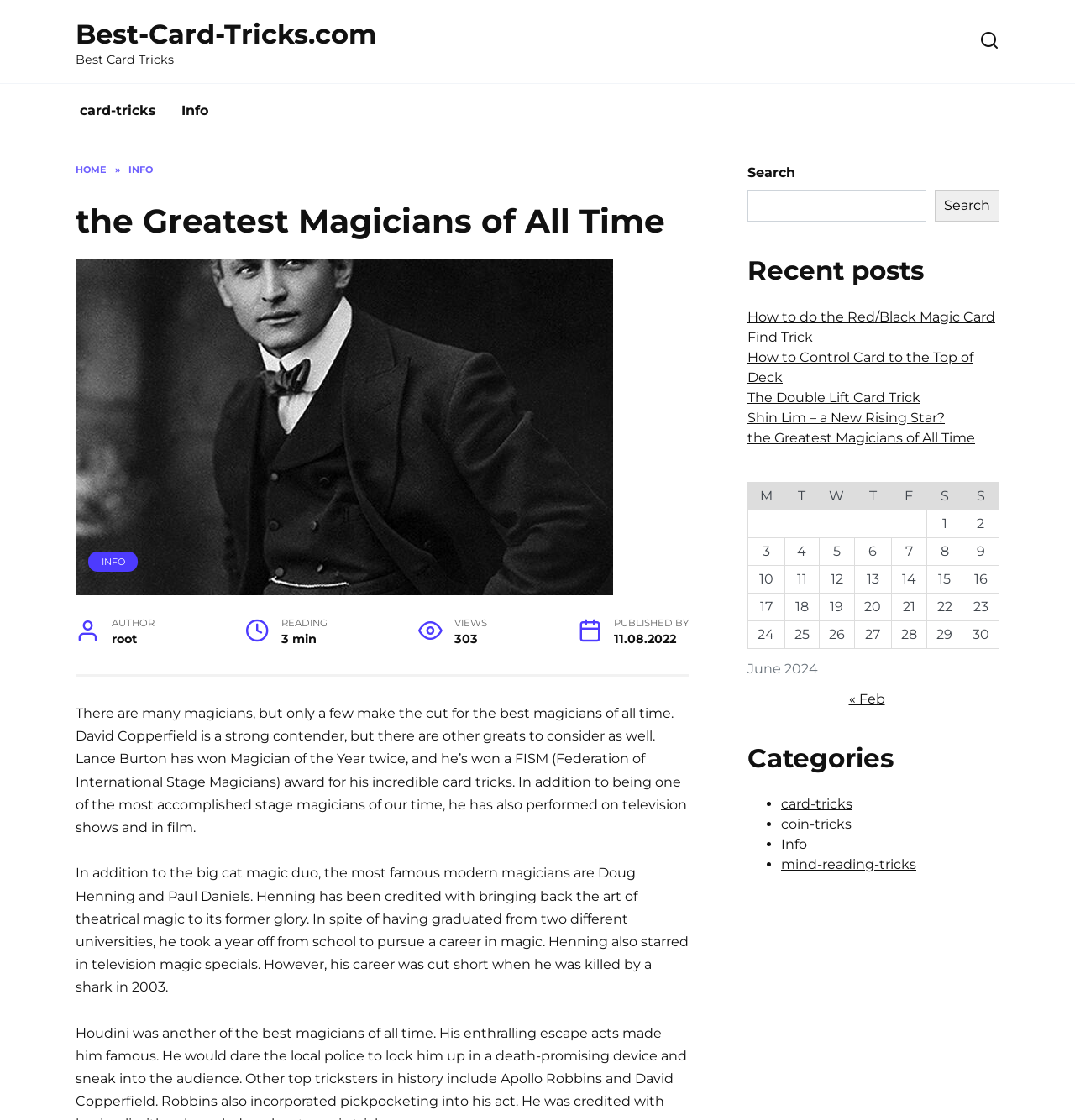Please provide the bounding box coordinate of the region that matches the element description: « Feb. Coordinates should be in the format (top-left x, top-left y, bottom-right x, bottom-right y) and all values should be between 0 and 1.

[0.789, 0.617, 0.823, 0.631]